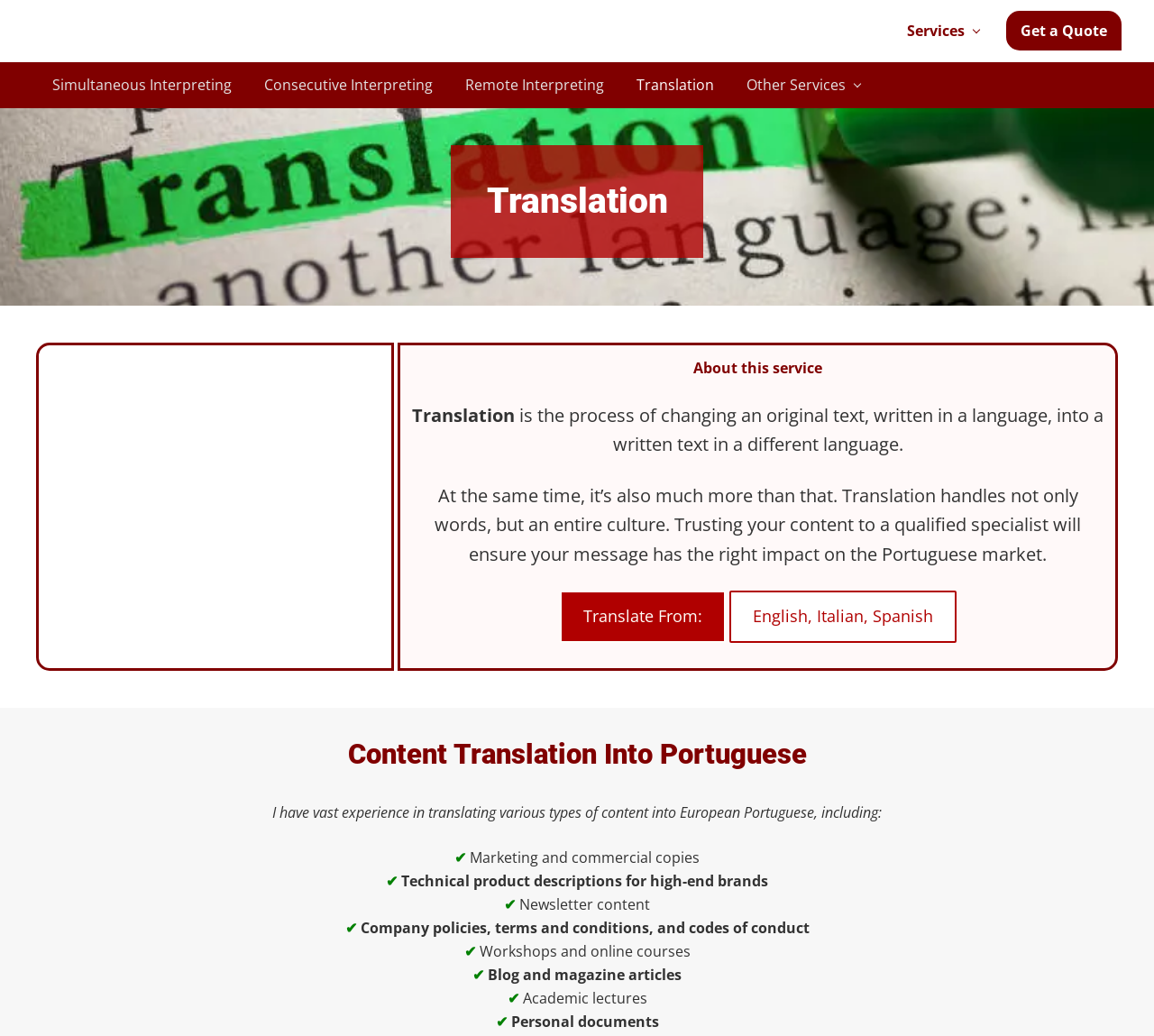Pinpoint the bounding box coordinates of the area that must be clicked to complete this instruction: "Get a quote today".

[0.872, 0.01, 0.972, 0.049]